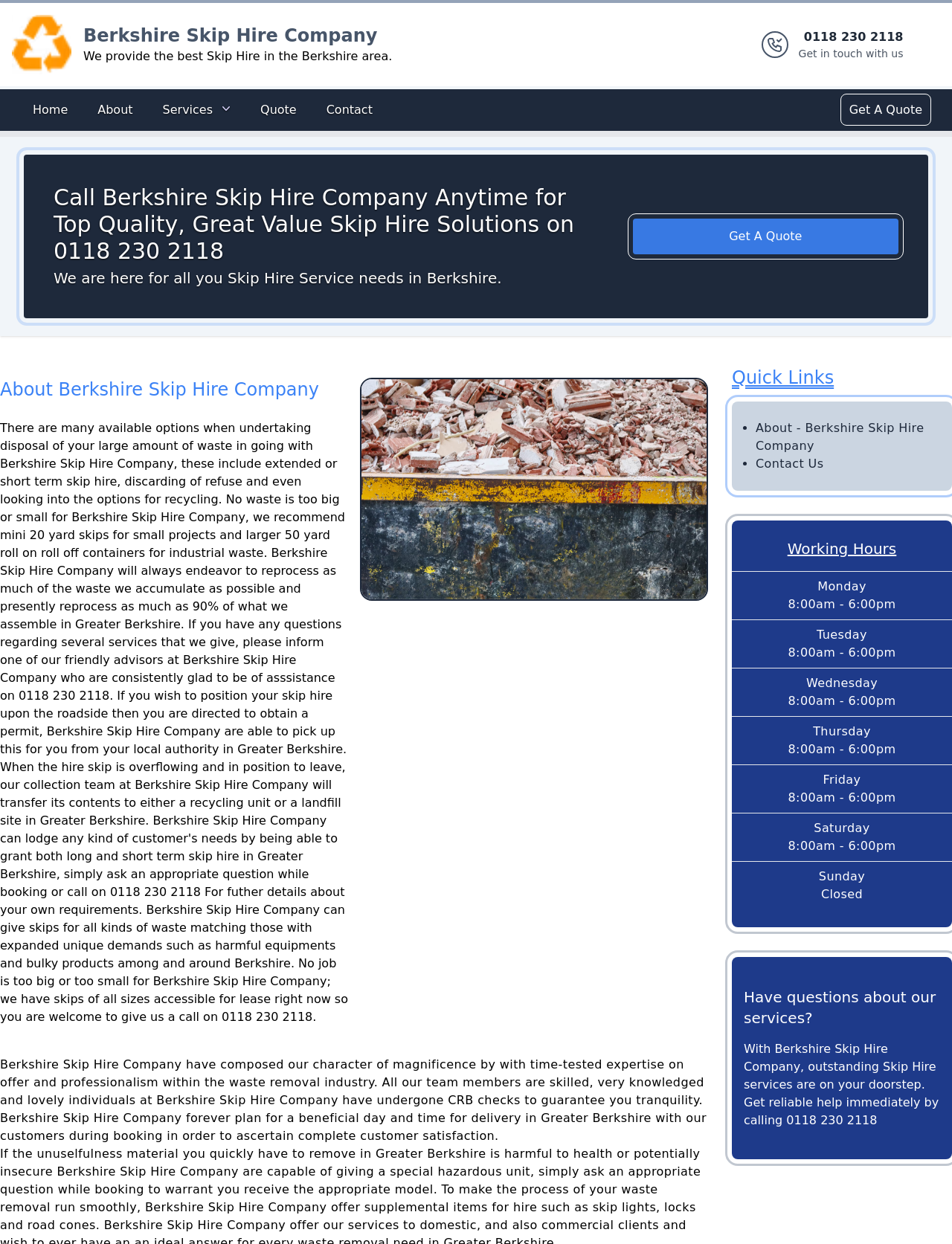What is the phone number to get in touch with Berkshire Skip Hire Company?
Based on the image, answer the question with a single word or brief phrase.

0118 230 2118